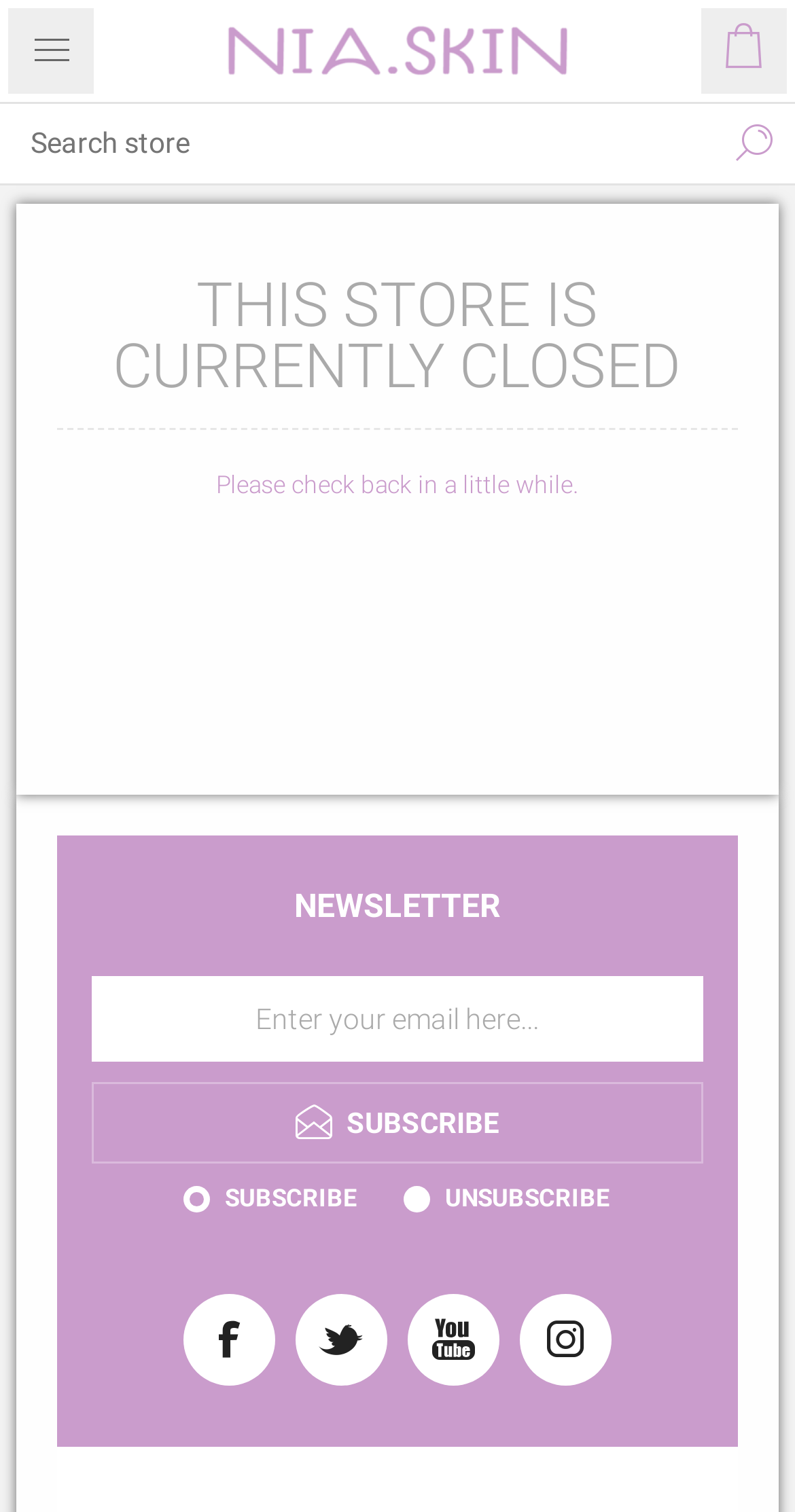What is the function of the button next to the textbox?
Based on the screenshot, respond with a single word or phrase.

Search